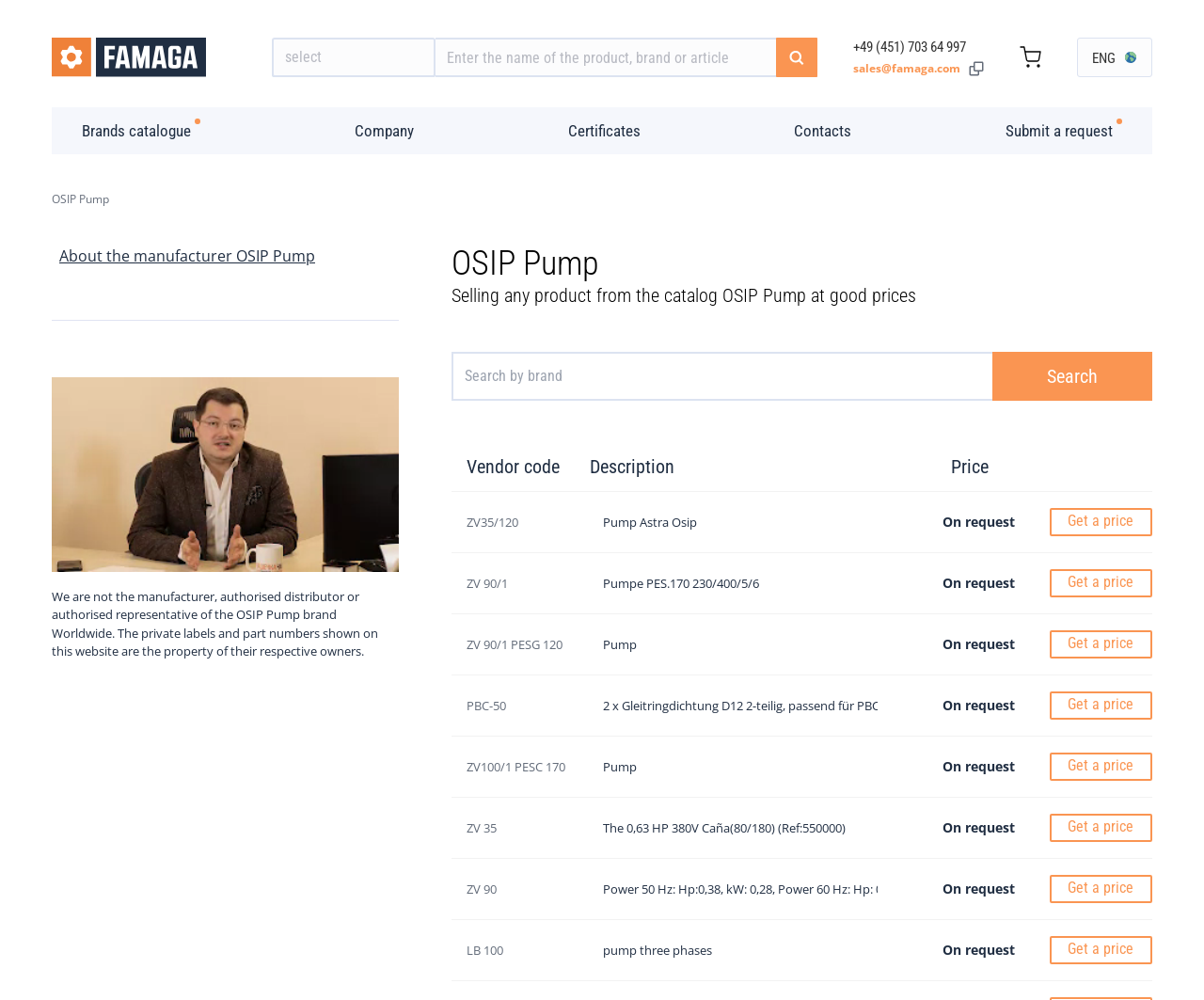How many country flags are displayed on the webpage? Look at the image and give a one-word or short phrase answer.

17